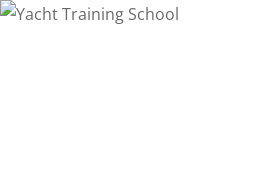Provide your answer to the question using just one word or phrase: What is the article encouraging readers to do?

Consider various factors